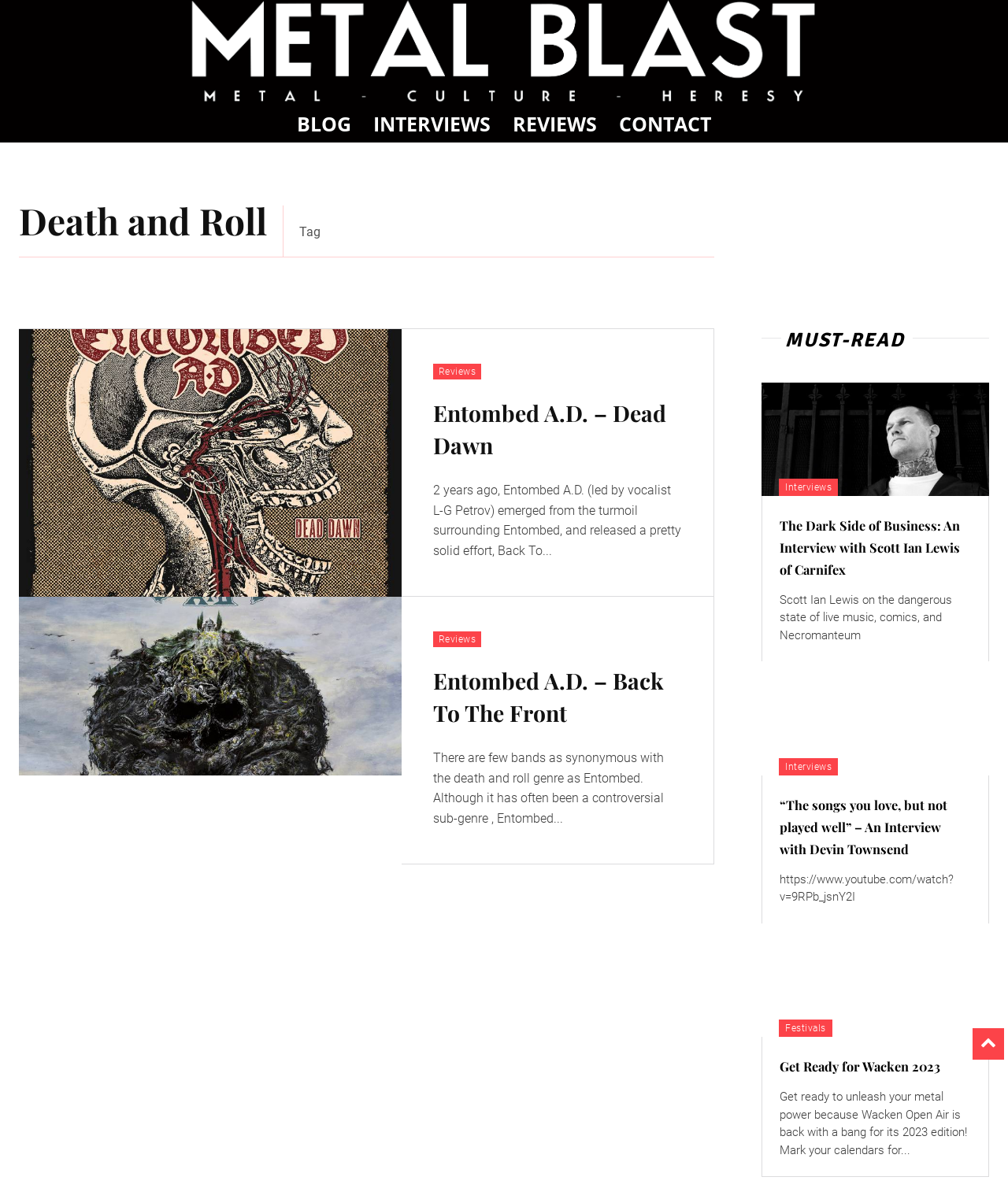Please locate the bounding box coordinates of the element that needs to be clicked to achieve the following instruction: "Get Ready for Wacken 2023". The coordinates should be four float numbers between 0 and 1, i.e., [left, top, right, bottom].

[0.756, 0.814, 0.981, 0.91]